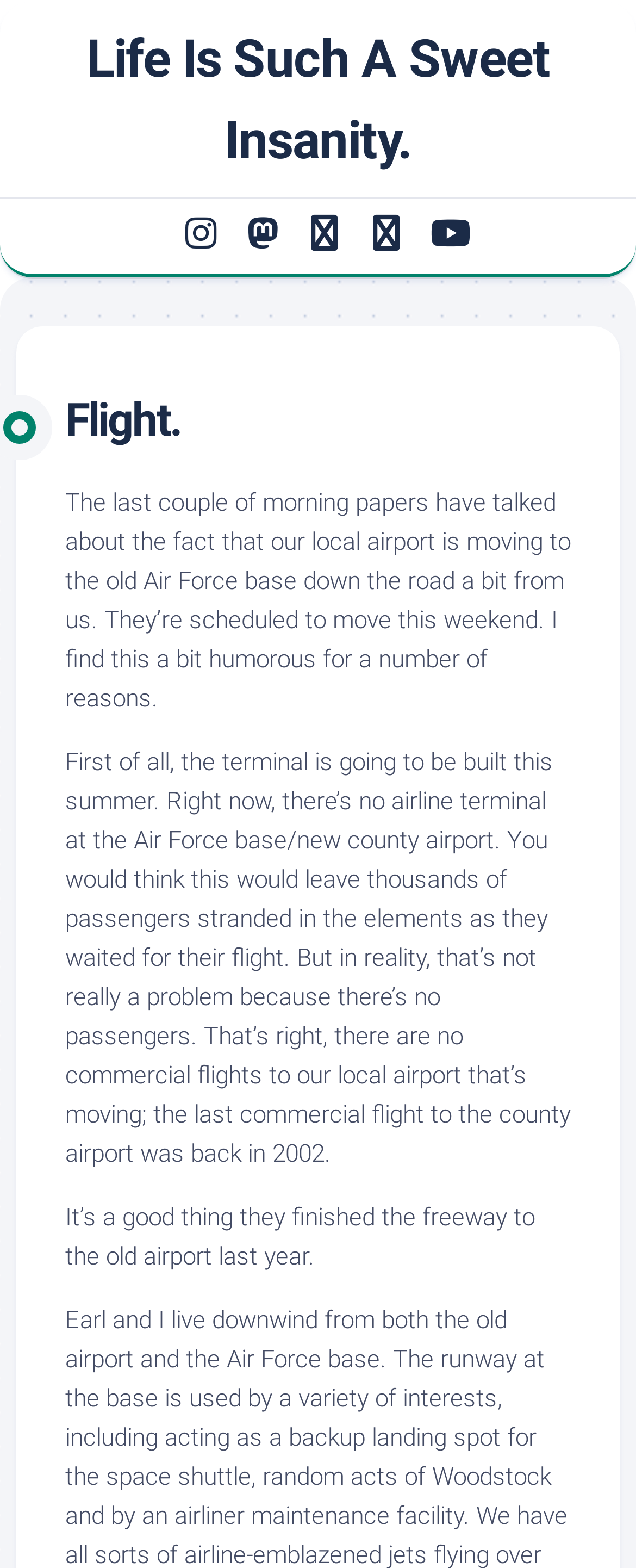What is the purpose of the freeway to the old airport?
Please respond to the question with as much detail as possible.

The text mentions that it's a good thing they finished the freeway to the old airport last year, but it doesn't explicitly state the purpose of the freeway. It can be inferred that it might be related to the airport's move, but the exact purpose is not clear.